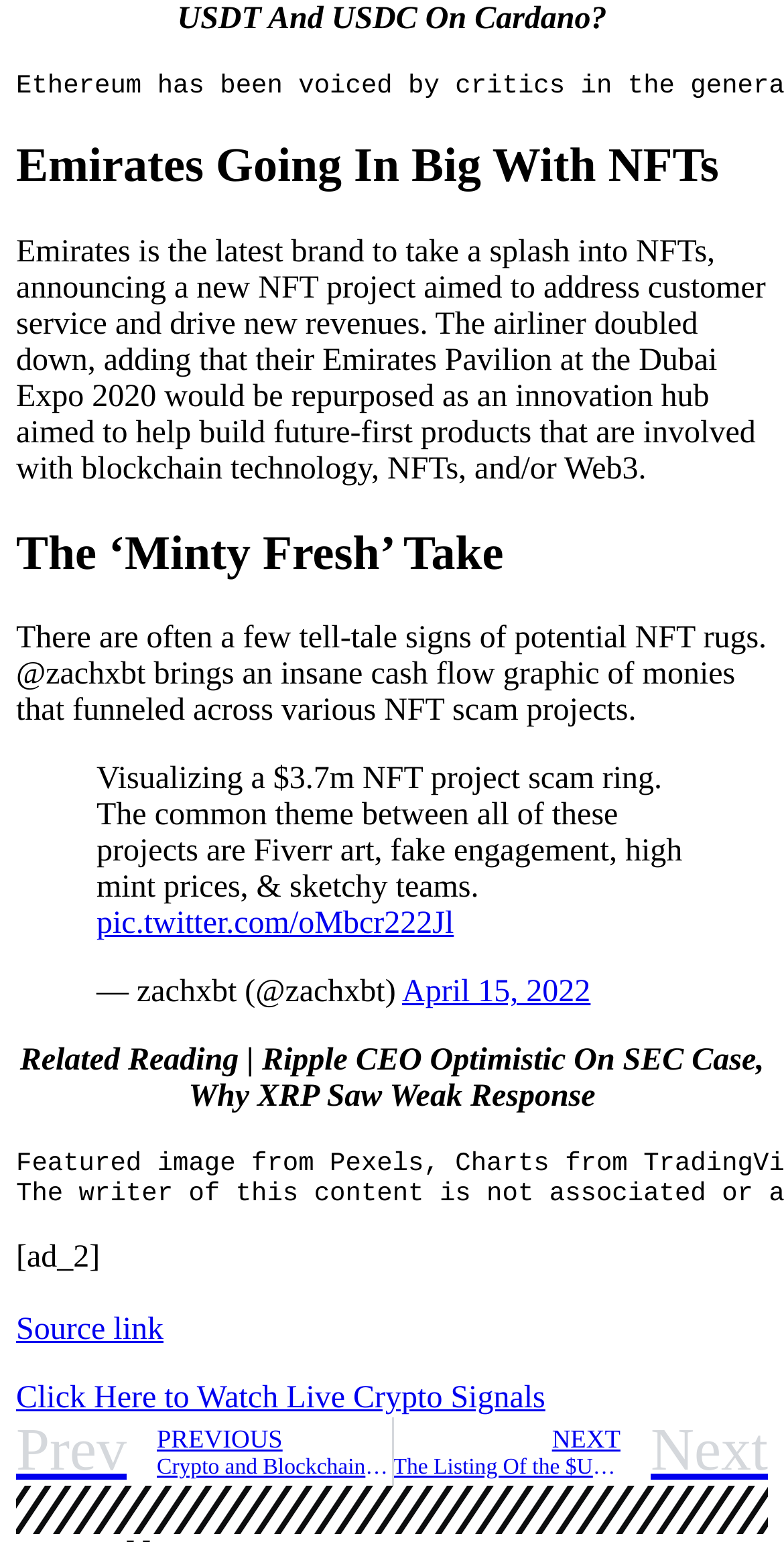Who is the author of the tweet about NFT project scam ring?
Look at the image and respond to the question as thoroughly as possible.

The author of the tweet about the NFT project scam ring is zachxbt, as mentioned in the blockquote section with the text '— zachxbt (@zachxbt)'.